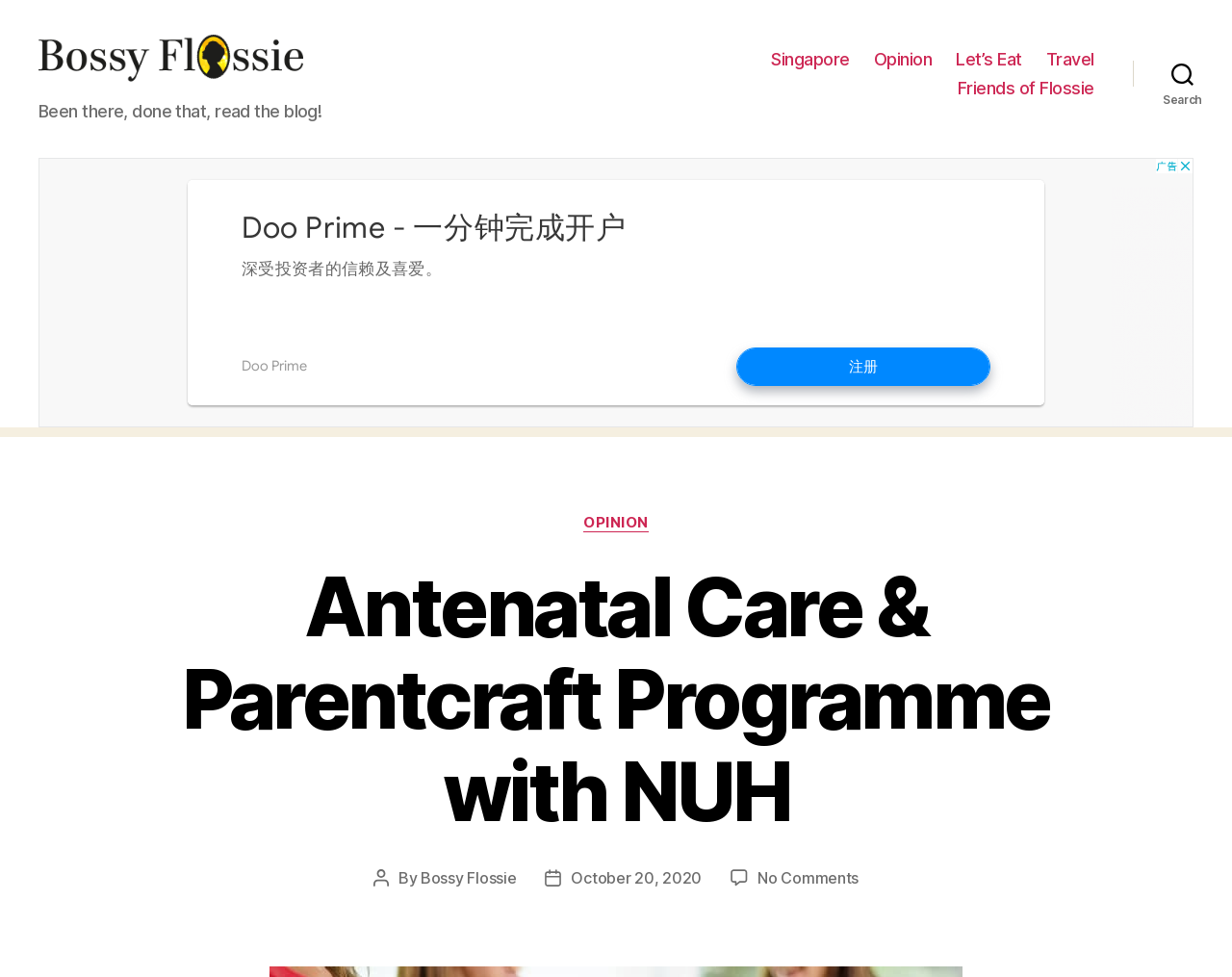Determine the bounding box coordinates of the UI element that matches the following description: "parent_node: Bossy Flossie". The coordinates should be four float numbers between 0 and 1 in the format [left, top, right, bottom].

[0.031, 0.028, 0.321, 0.116]